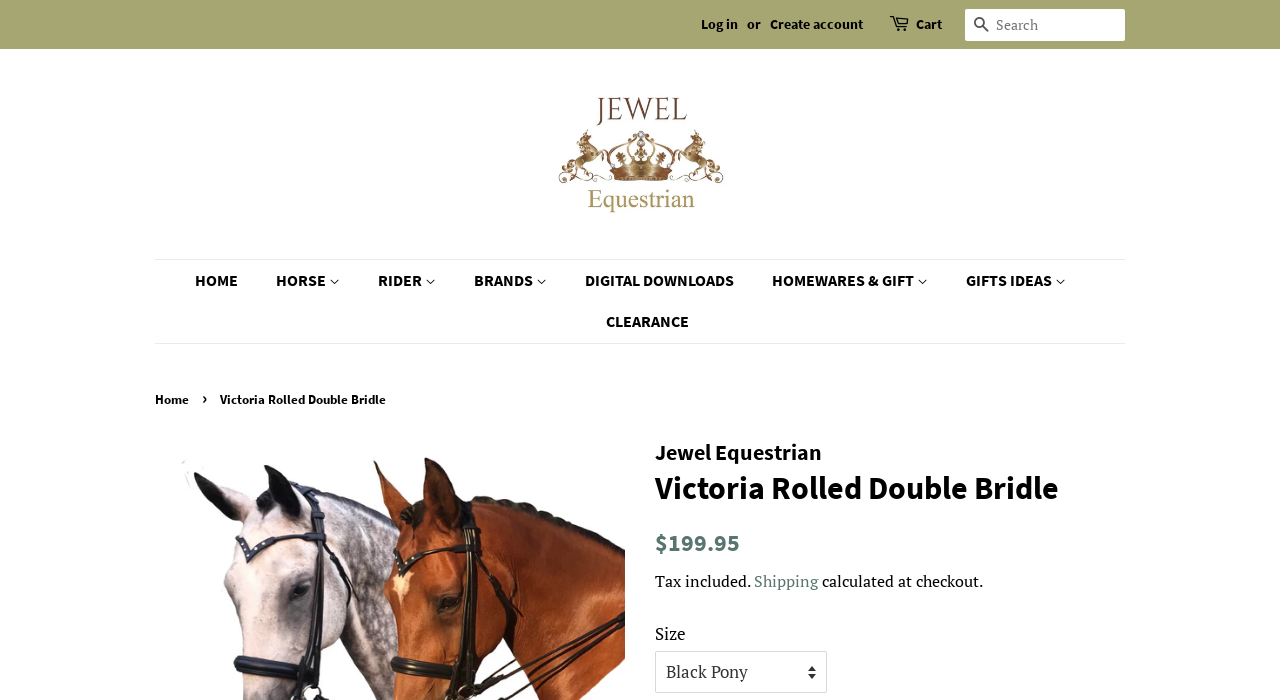Using the details from the image, please elaborate on the following question: Can I find riding apparel for men on this webpage?

I discovered the answer by navigating to the 'RIDER' menu and finding the 'MENSWEAR' option, which suggests that riding apparel for men is available on this webpage.